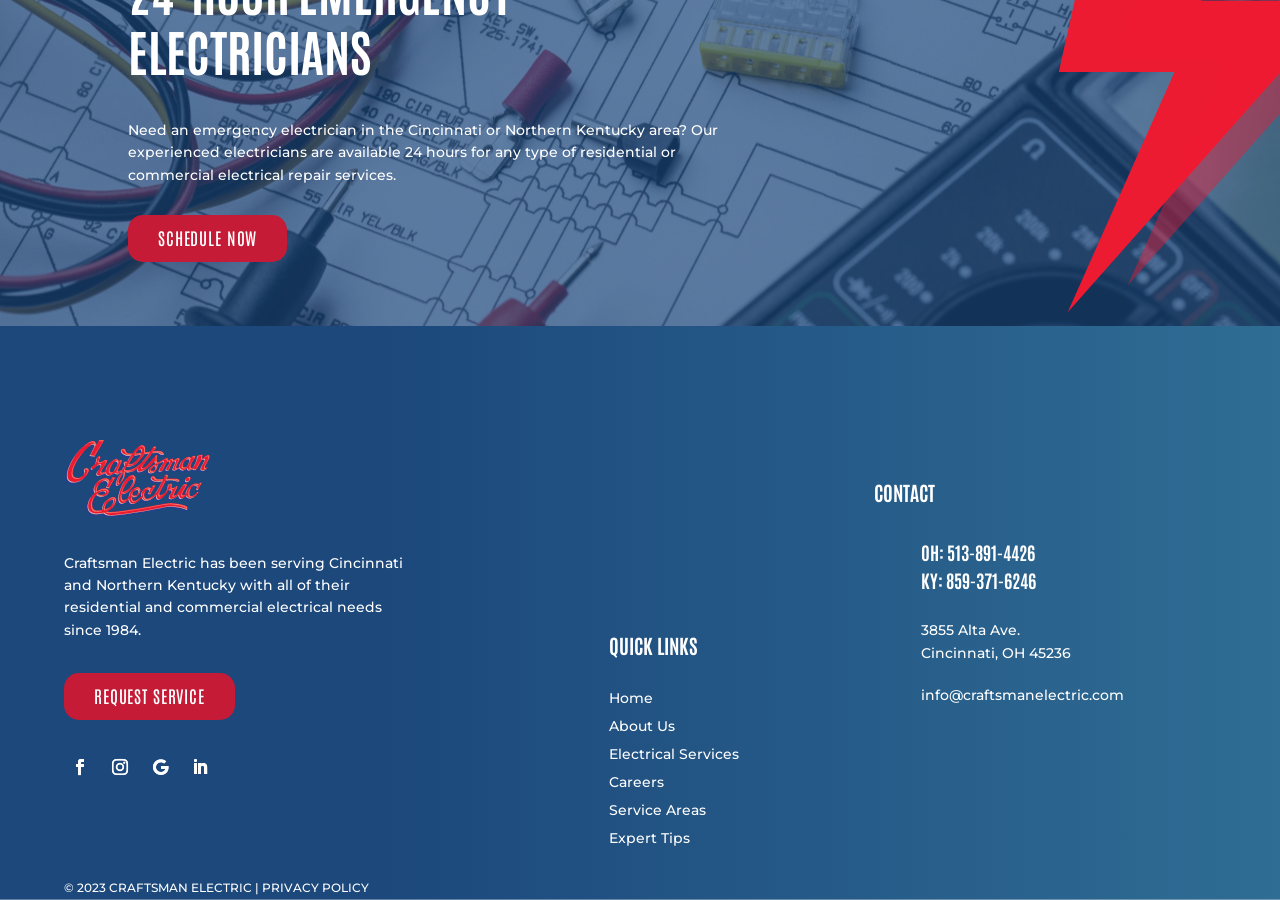Please answer the following question using a single word or phrase: What year is the copyright for Craftsman Electric?

2023